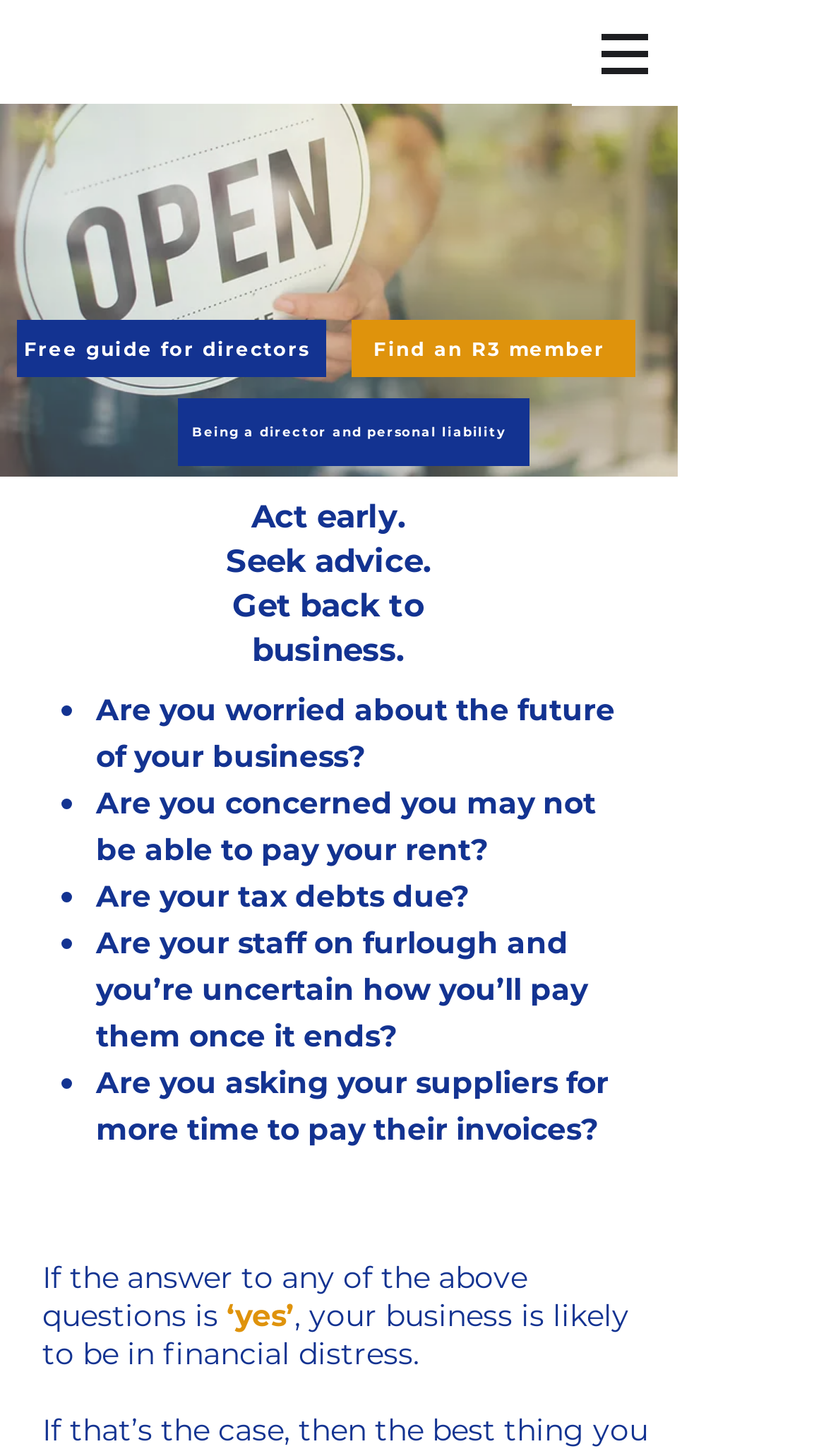Please provide a comprehensive answer to the question based on the screenshot: What is the consequence of not seeking advice?

The webpage emphasizes the importance of seeking advice, implying that not doing so may lead to business failure, which is a common consequence of financial distress.